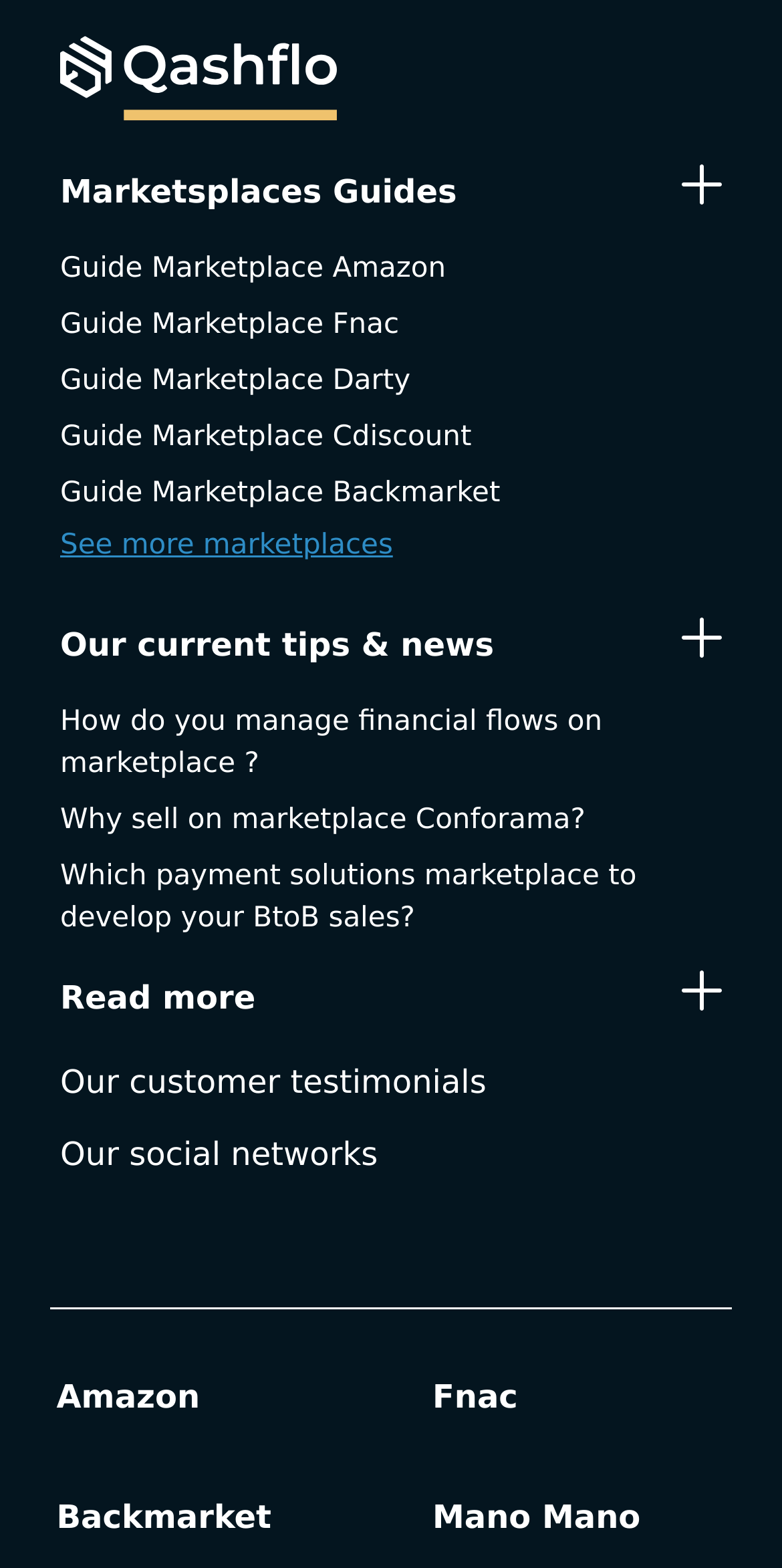Kindly provide the bounding box coordinates of the section you need to click on to fulfill the given instruction: "Click on How do you manage financial flows on marketplace?".

[0.077, 0.45, 0.77, 0.498]